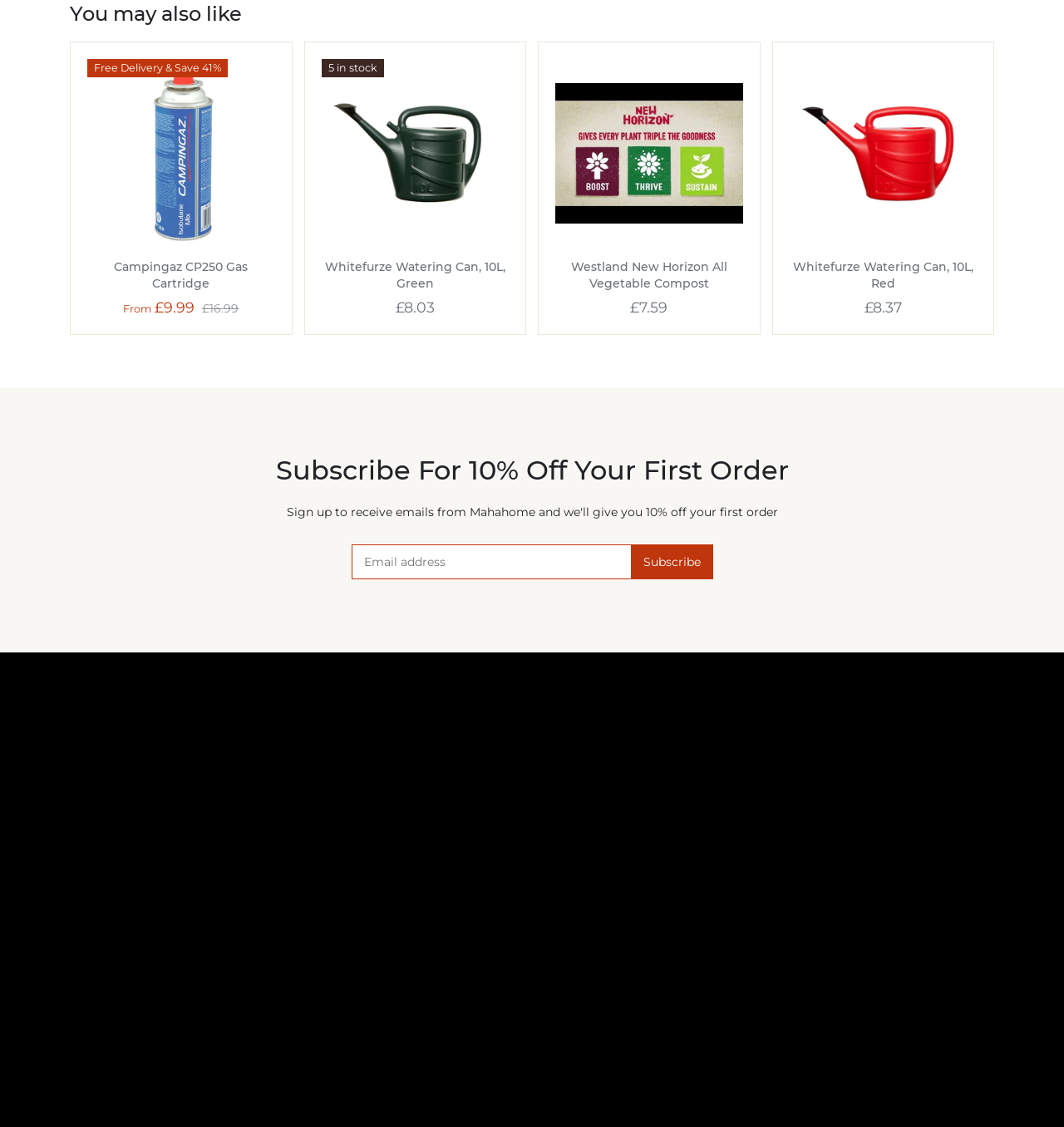How many products are shown under 'You may also like'?
Based on the image, give a concise answer in the form of a single word or short phrase.

4